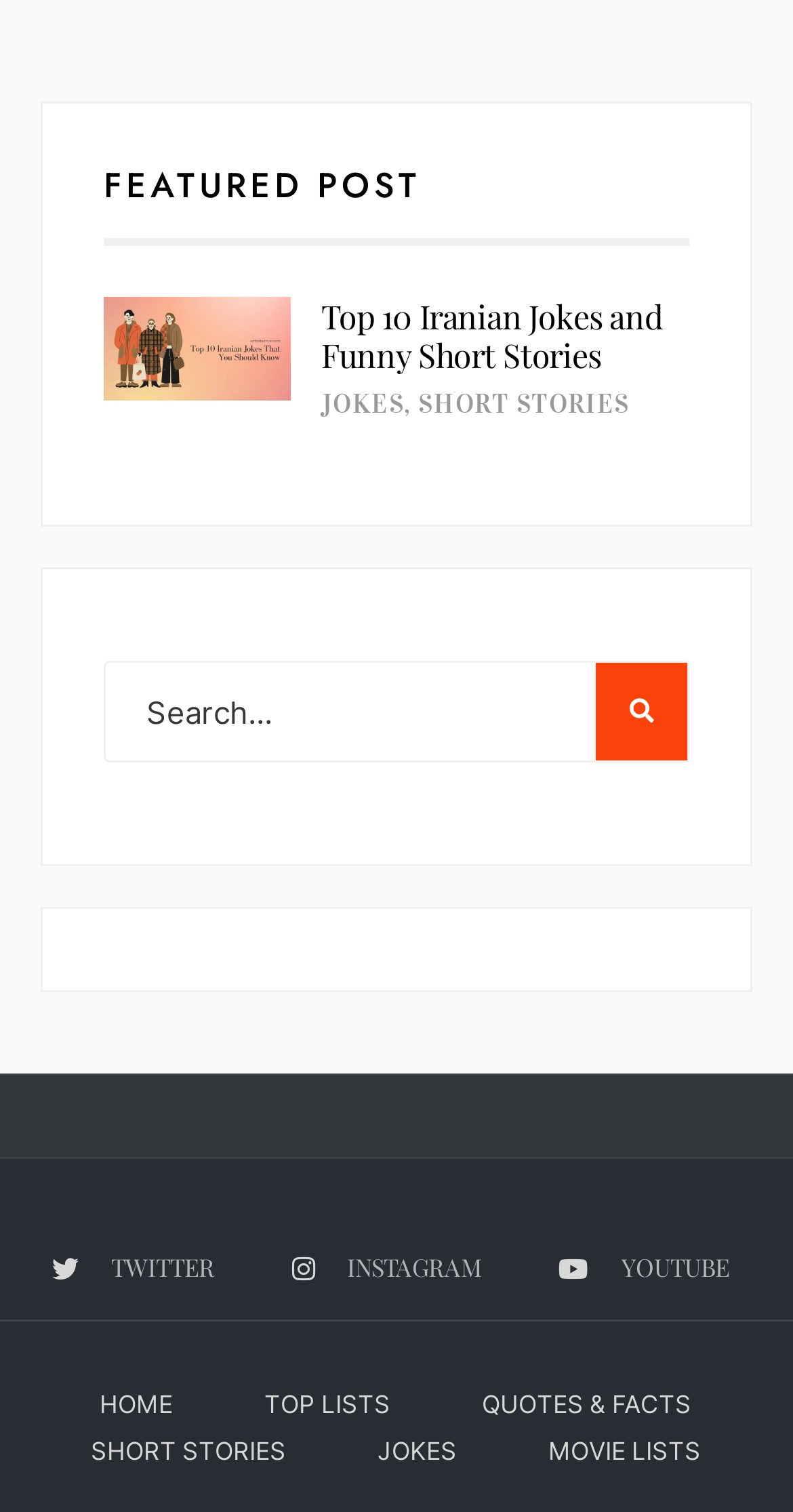Select the bounding box coordinates of the element I need to click to carry out the following instruction: "Go to the top 10 Iranian jokes page".

[0.131, 0.196, 0.367, 0.265]